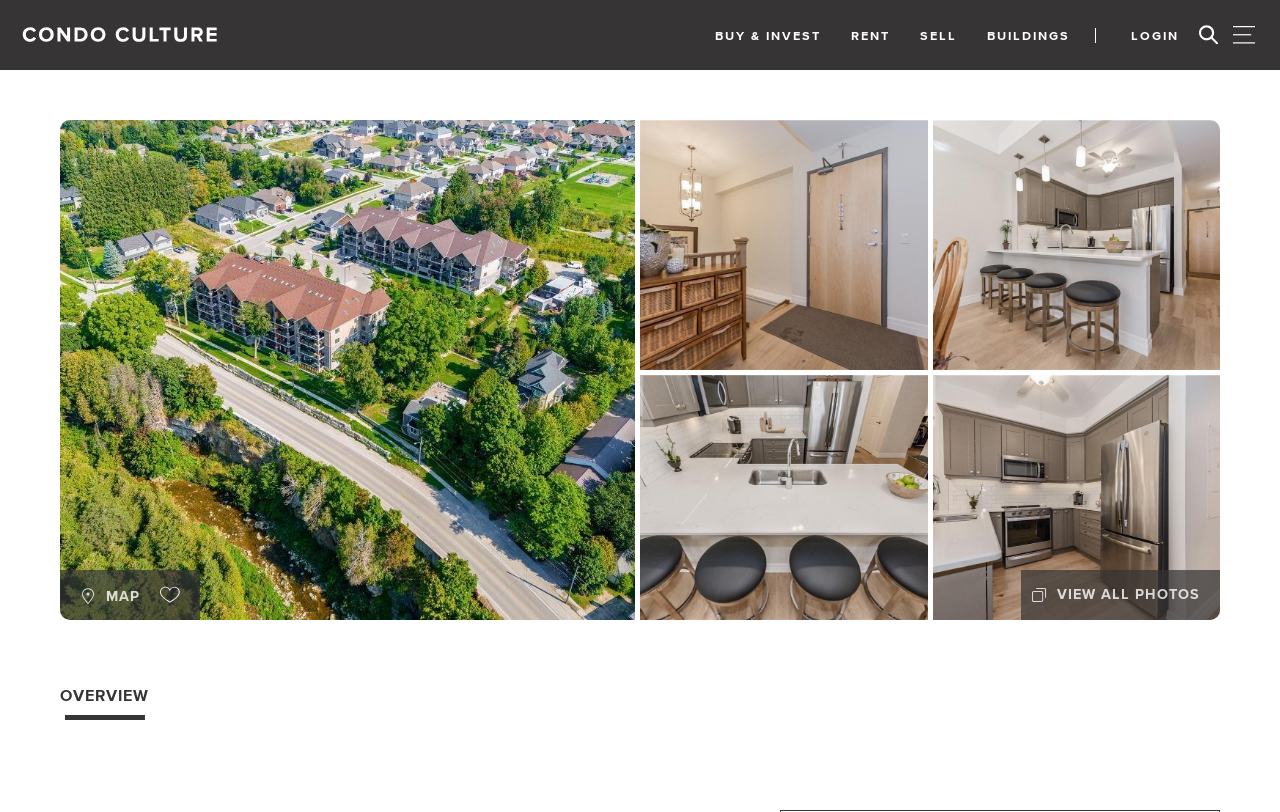Identify the bounding box coordinates for the region of the element that should be clicked to carry out the instruction: "Browse all condo photos". The bounding box coordinates should be four float numbers between 0 and 1, i.e., [left, top, right, bottom].

[0.798, 0.702, 0.953, 0.761]